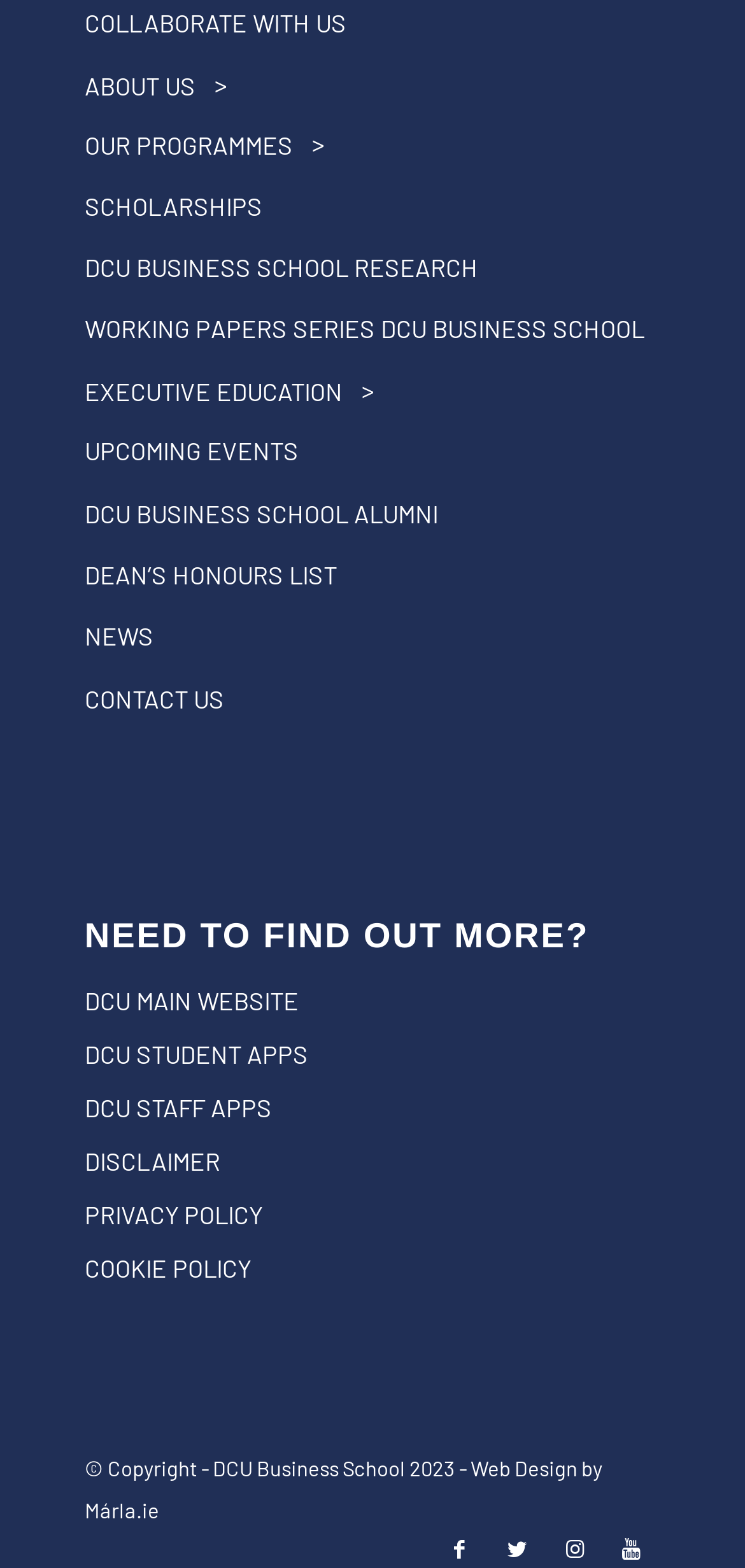What is the last link in the footer section?
Using the details from the image, give an elaborate explanation to answer the question.

I looked at the footer section and found the links 'DCU MAIN WEBSITE', 'DCU STUDENT APPS', 'DCU STAFF APPS', 'DISCLAIMER', 'PRIVACY POLICY', and 'COOKIE POLICY'. The last link in the footer section is 'COOKIE POLICY'.